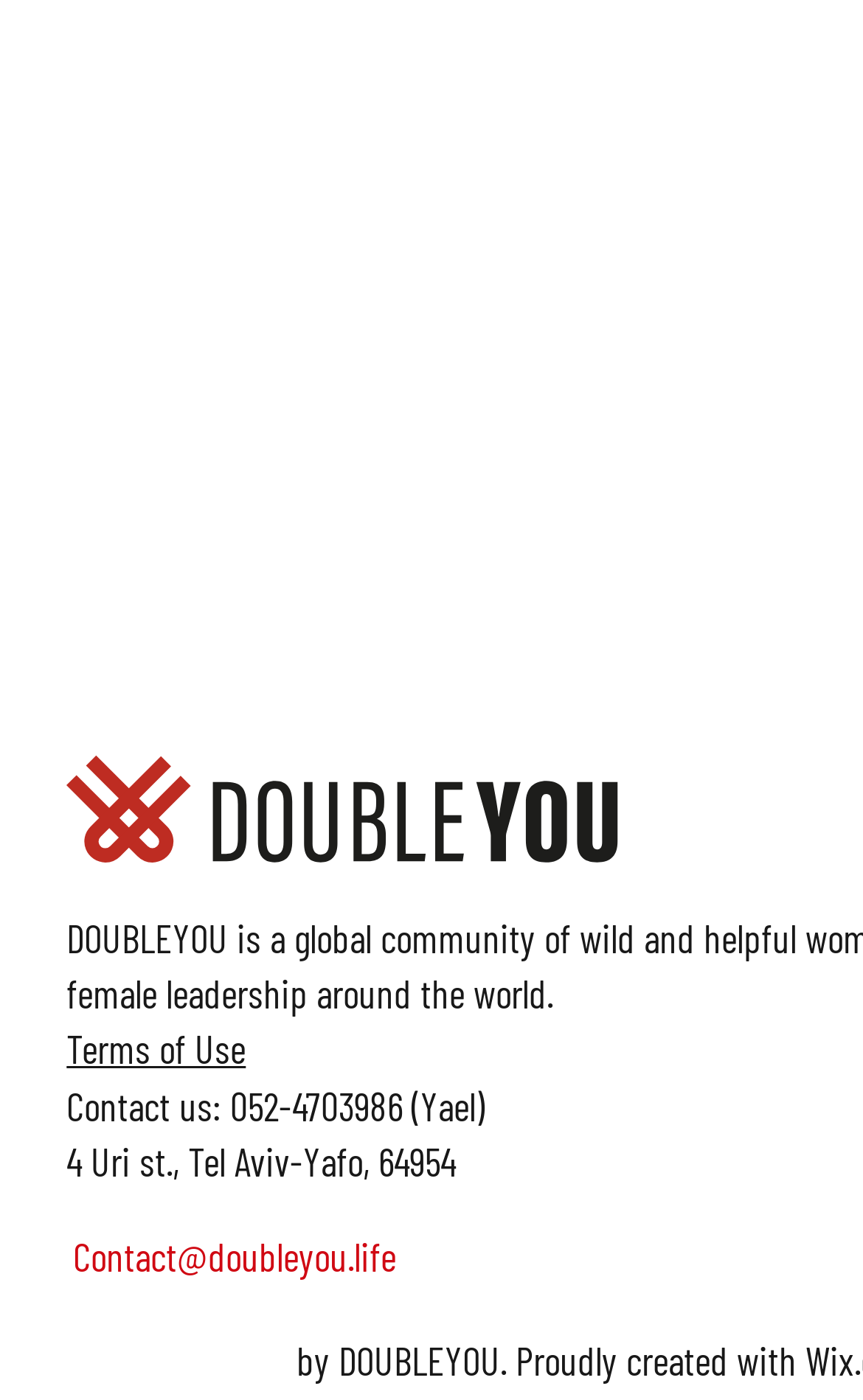Given the element description: "Terms of Use", predict the bounding box coordinates of the UI element it refers to, using four float numbers between 0 and 1, i.e., [left, top, right, bottom].

[0.077, 0.732, 0.285, 0.767]